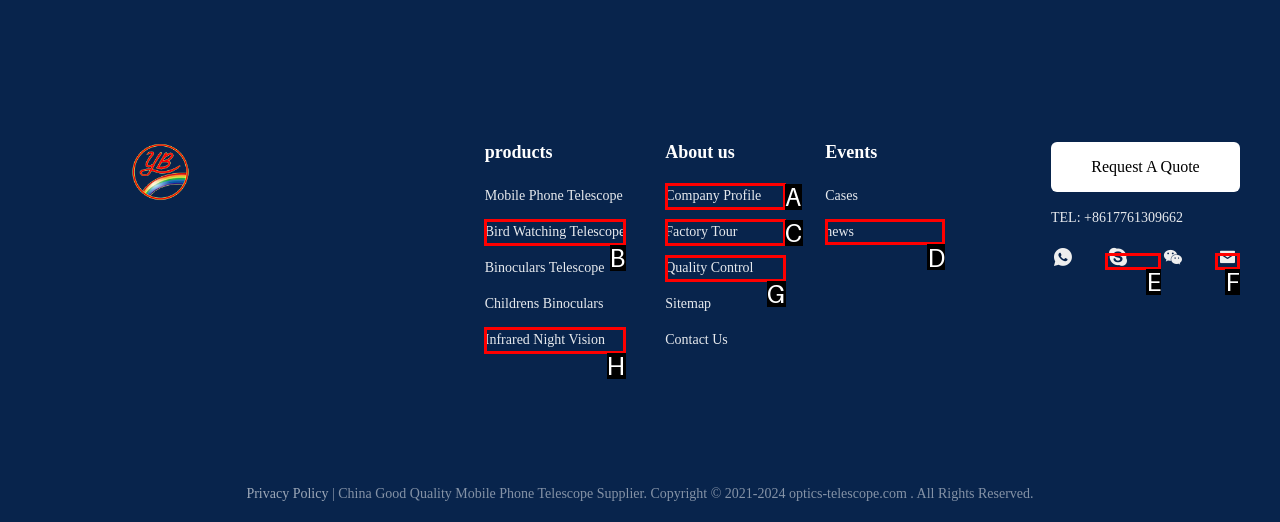Determine which HTML element should be clicked to carry out the following task: Check news Respond with the letter of the appropriate option.

D